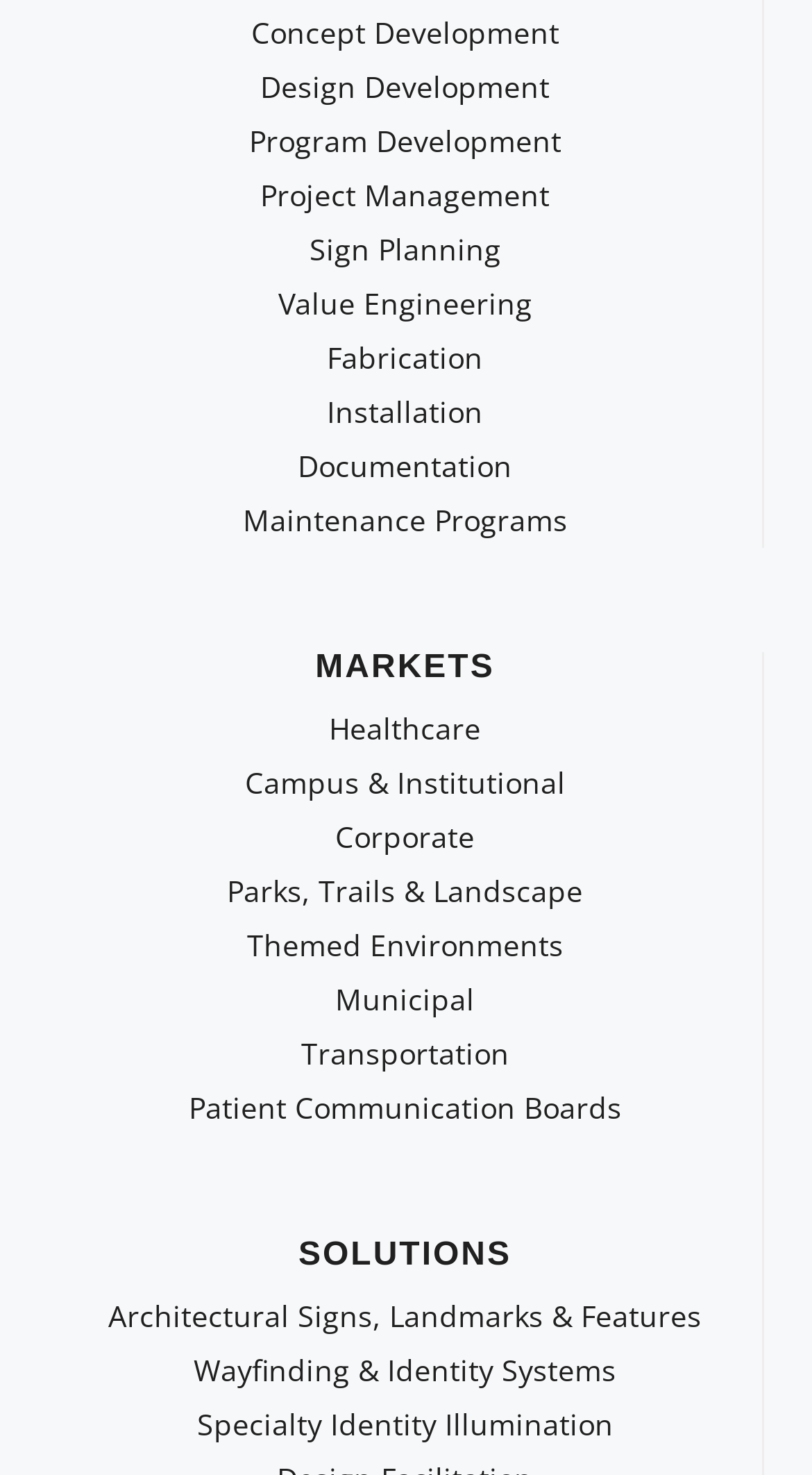Identify the bounding box of the UI element described as follows: "Fabrication". Provide the coordinates as four float numbers in the range of 0 to 1 [left, top, right, bottom].

[0.078, 0.225, 0.92, 0.261]